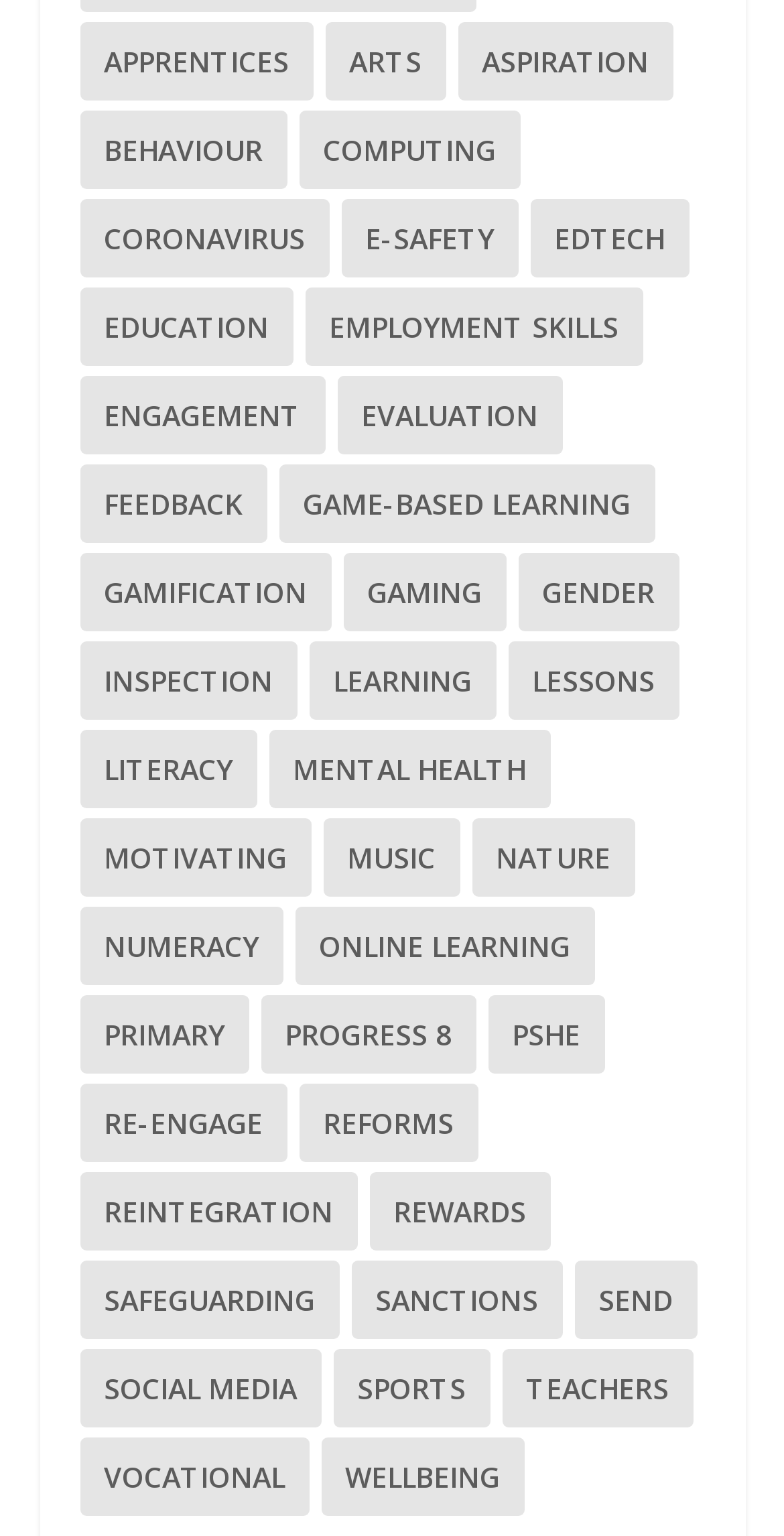Can you find the bounding box coordinates for the element that needs to be clicked to execute this instruction: "Read about E-safety"? The coordinates should be given as four float numbers between 0 and 1, i.e., [left, top, right, bottom].

[0.435, 0.13, 0.66, 0.181]